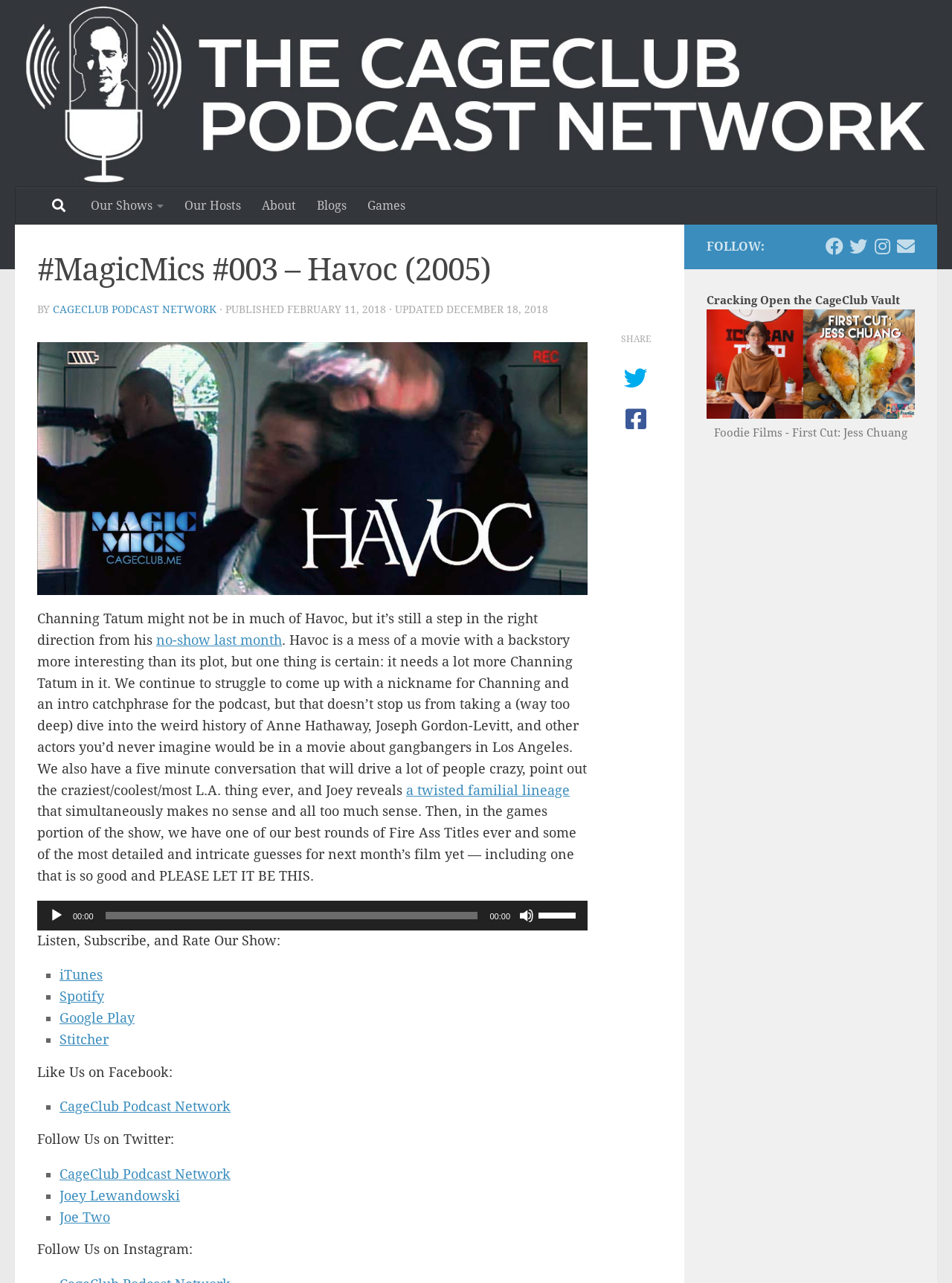Locate the coordinates of the bounding box for the clickable region that fulfills this instruction: "Listen to the podcast on iTunes".

[0.062, 0.754, 0.108, 0.766]